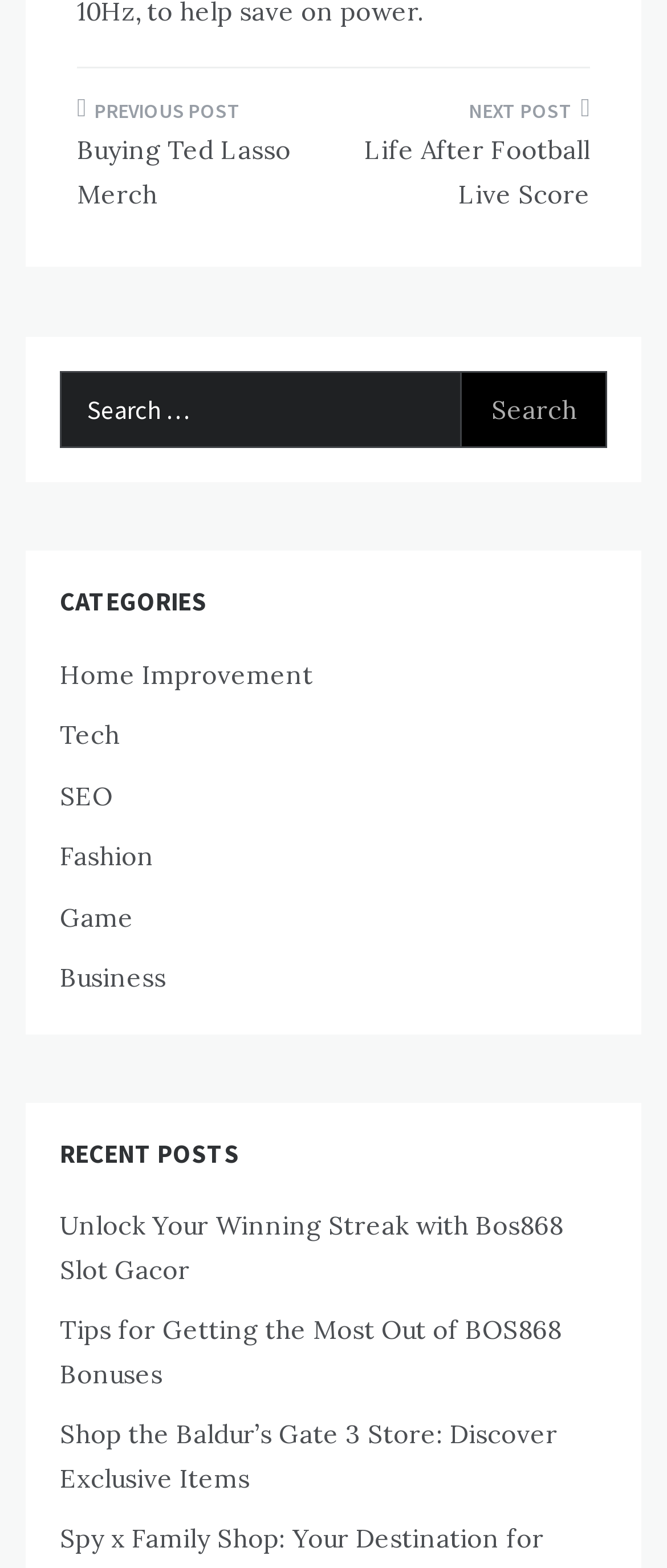Provide the bounding box coordinates of the HTML element this sentence describes: "Life After Football Live Score". The bounding box coordinates consist of four float numbers between 0 and 1, i.e., [left, top, right, bottom].

[0.526, 0.06, 0.885, 0.149]